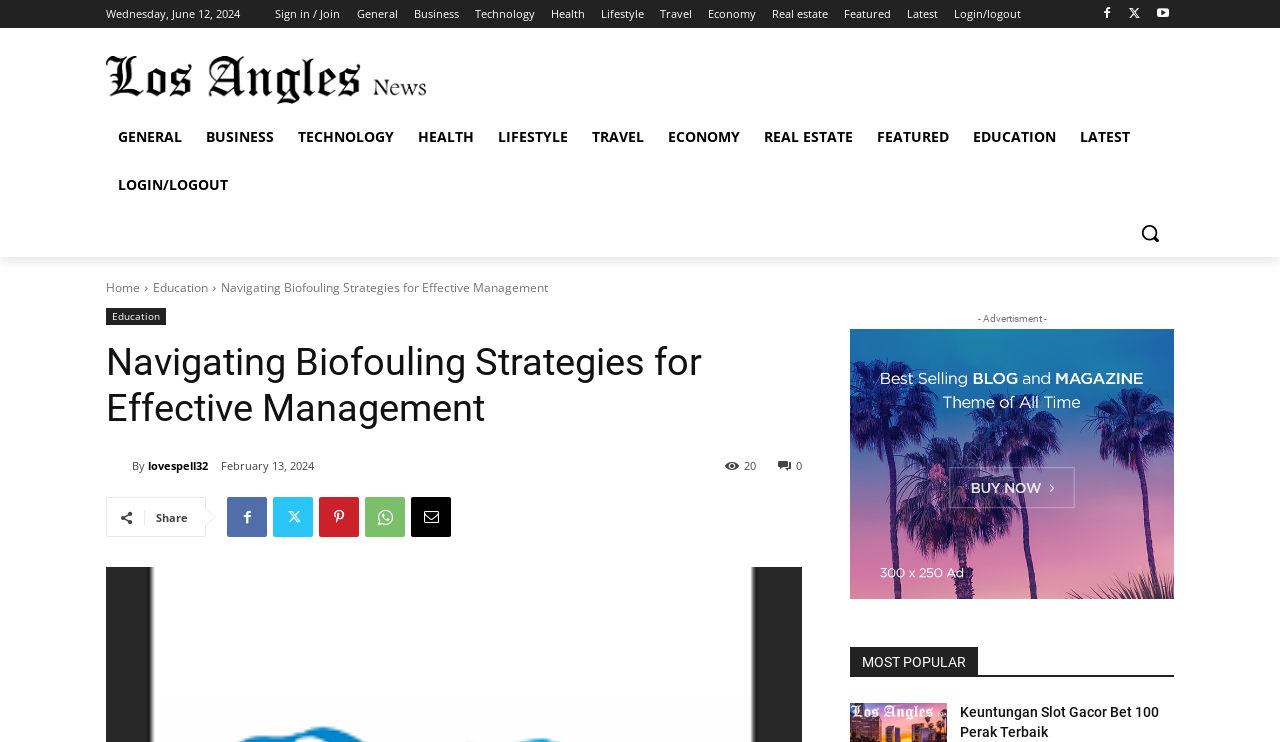Determine the bounding box coordinates in the format (top-left x, top-left y, bottom-right x, bottom-right y). Ensure all values are floating point numbers between 0 and 1. Identify the bounding box of the UI element described by: Real estate

[0.603, 0.0, 0.647, 0.038]